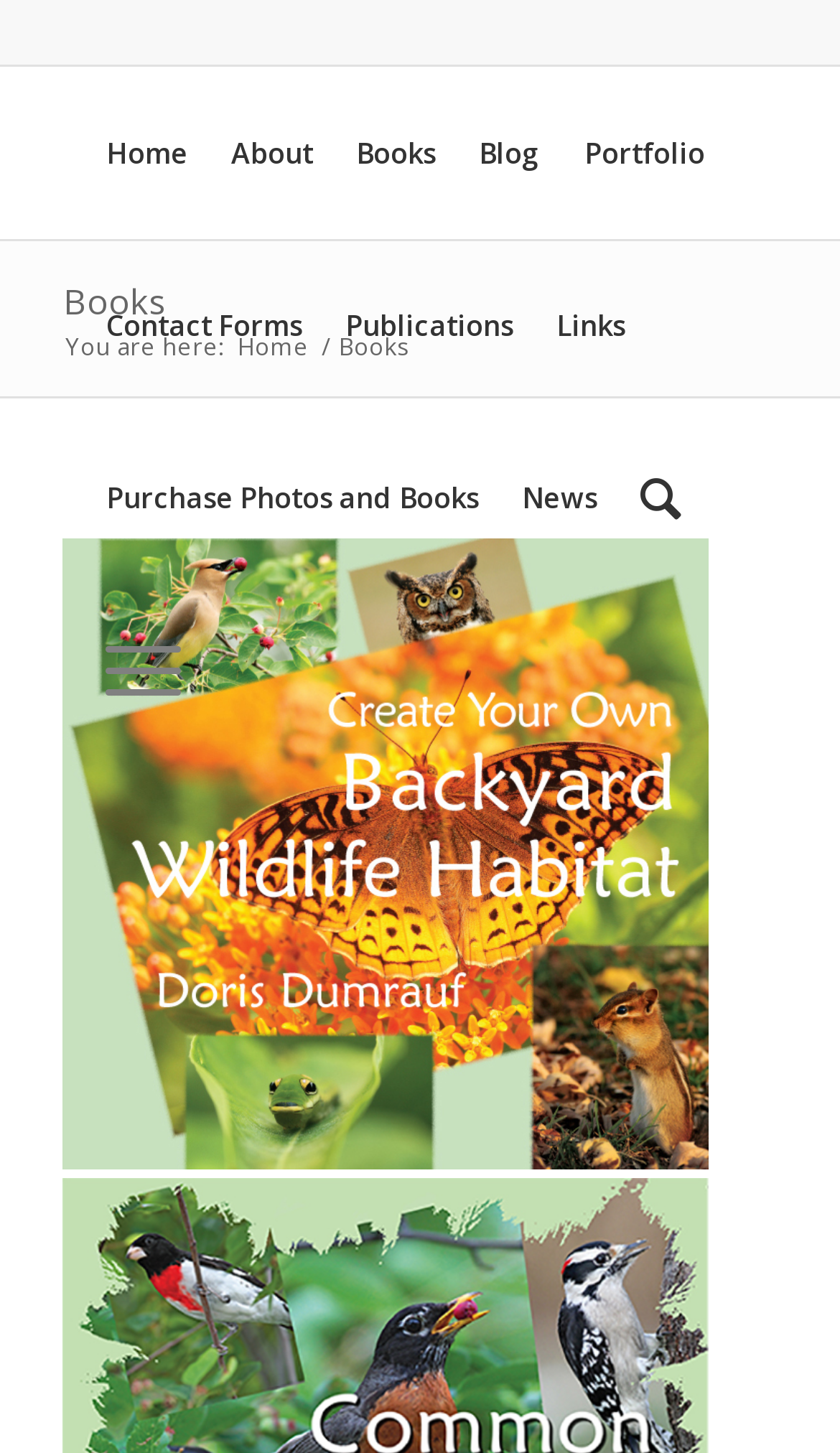Provide the bounding box coordinates of the area you need to click to execute the following instruction: "view books".

[0.372, 0.046, 0.519, 0.165]